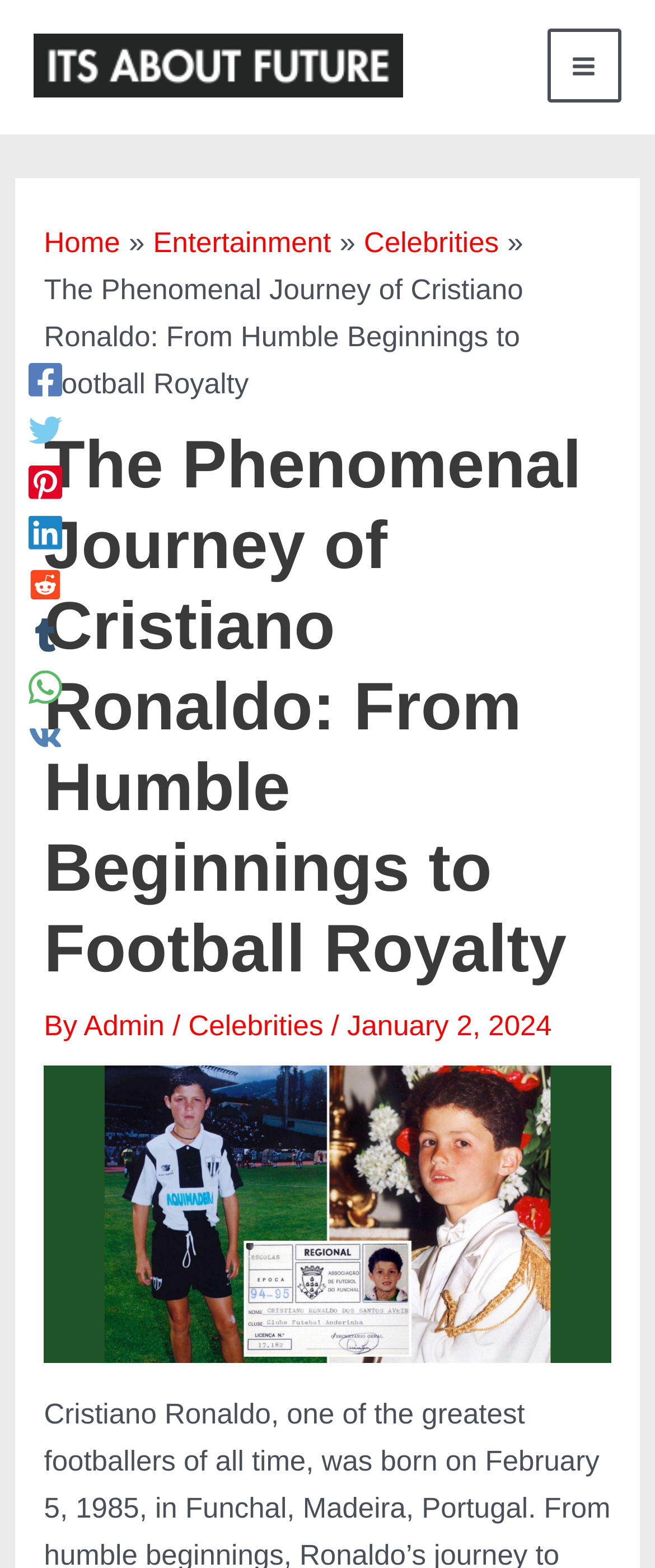Utilize the details in the image to thoroughly answer the following question: What is the date mentioned on this webpage?

By examining the webpage's content, I found the date 'January 2, 2024' mentioned in the section below the heading, which suggests that it might be the publication date of the article or a relevant event.